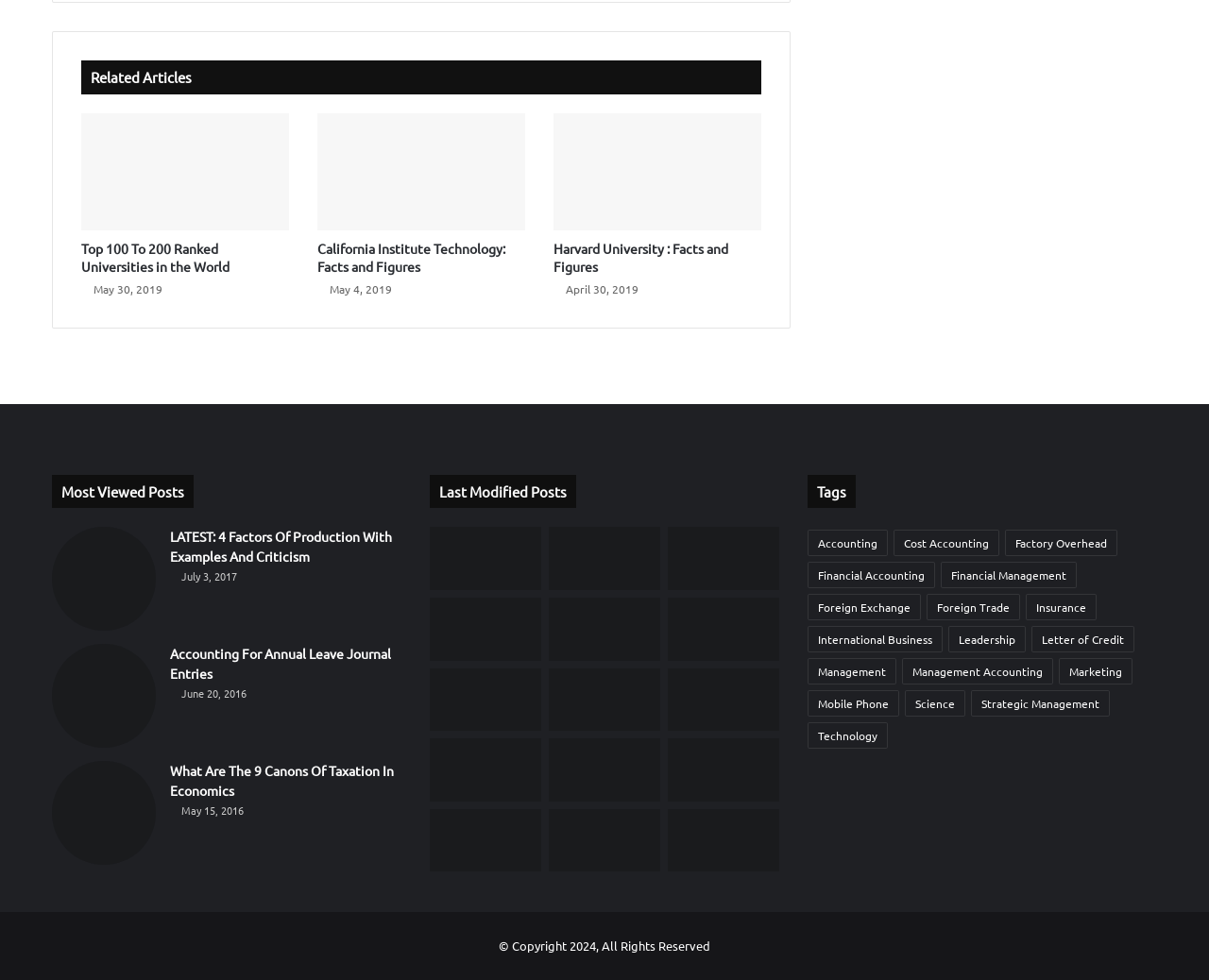Extract the bounding box coordinates for the UI element described as: "Letter of Credit".

[0.853, 0.639, 0.938, 0.666]